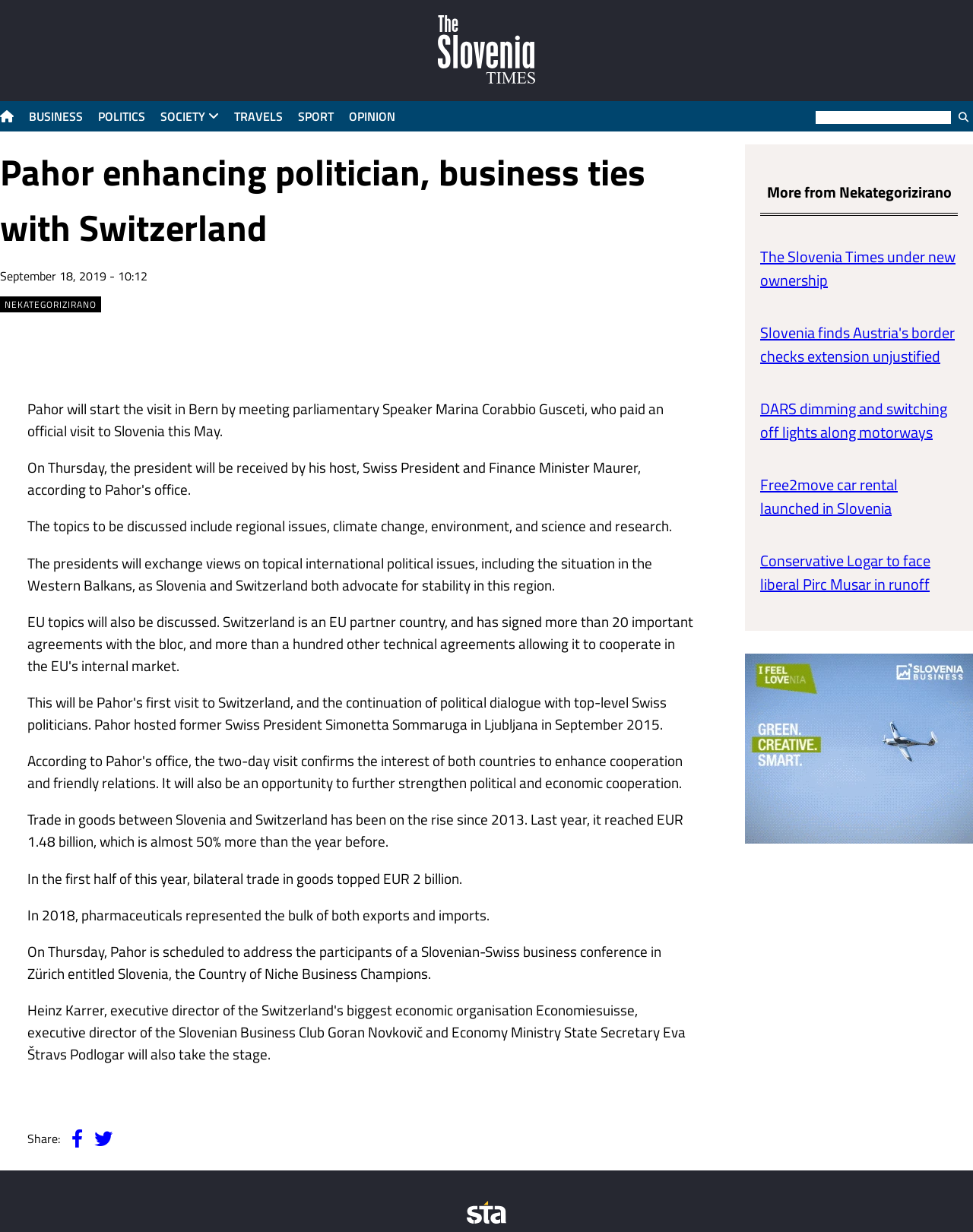What is the topic of the article?
Using the image, give a concise answer in the form of a single word or short phrase.

Pahor enhancing politician, business ties with Switzerland